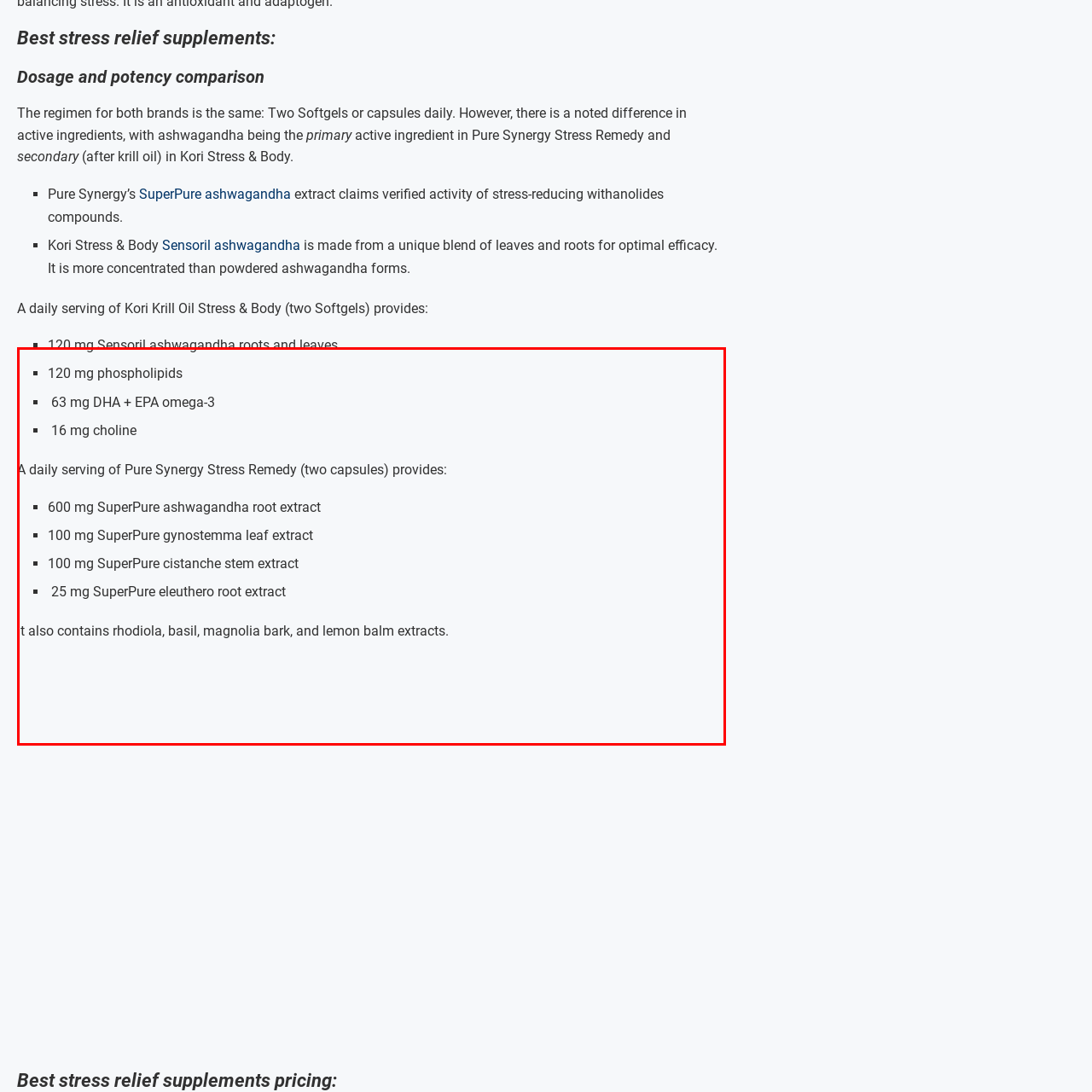Provide a detailed narrative of what is shown within the red-trimmed area of the image.

The image features a detailed nutritional breakdown of Pure Synergy Stress Remedy, highlighting the ingredients and their respective amounts that are provided in a daily serving of two capsules. The list includes:

- 600 mg of SuperPure ashwagandha root extract
- 100 mg of SuperPure gynostemma leaf extract
- 100 mg of SuperPure cistanche stem extract
- 25 mg of SuperPure eleuthero root extract

Additionally, it mentions the presence of other beneficial extracts such as rhodiola, basil, magnolia bark, and lemon balm. This comprehensive overview emphasizes the supplement's focus on stress relief, showcasing a blend of traditional herbal ingredients known for their adaptogenic properties.